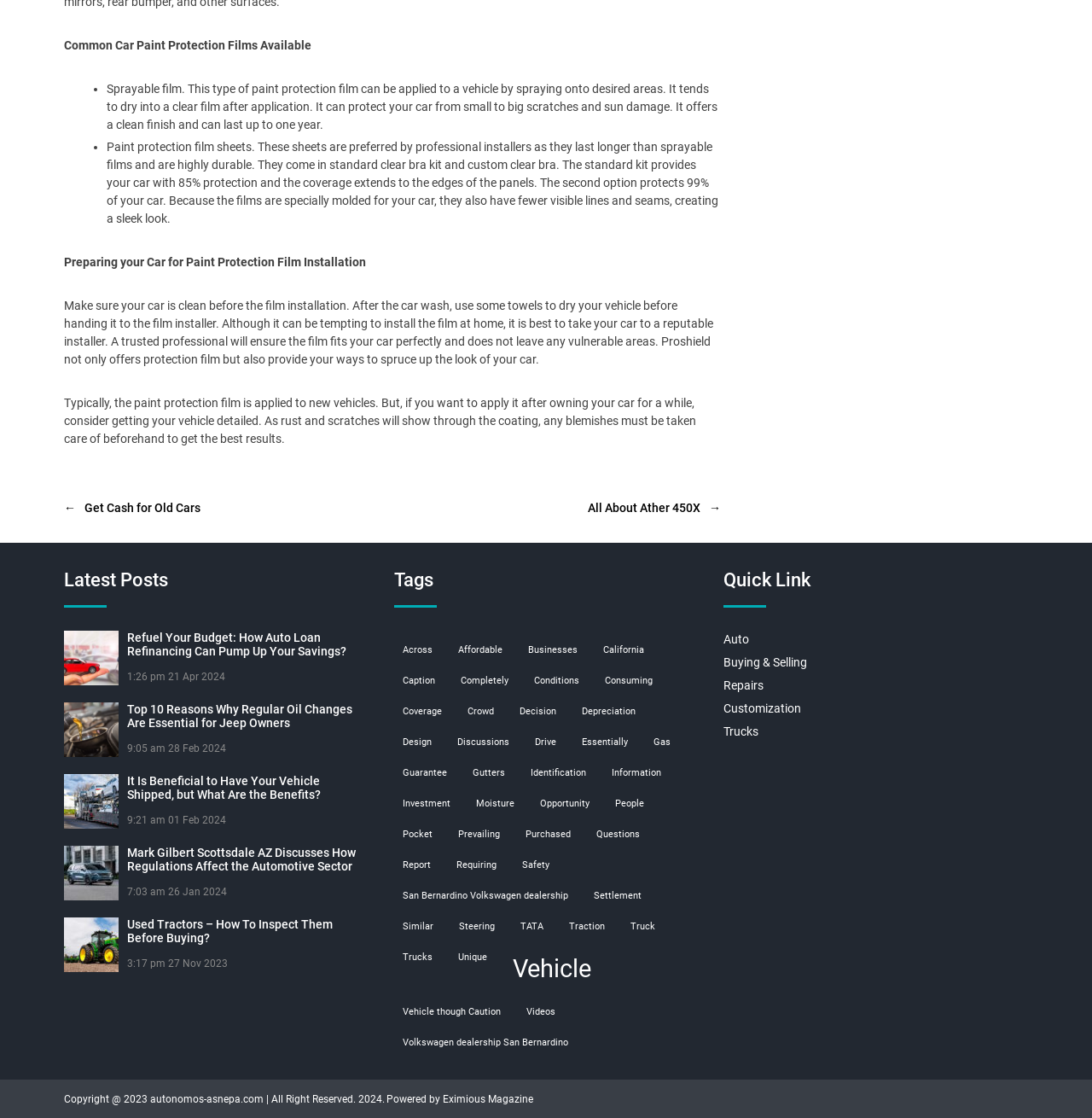What is the benefit of having your vehicle shipped?
Provide a detailed answer to the question, using the image to inform your response.

The webpage mentions that having your vehicle shipped has several benefits, but it does not specify what those benefits are. It only mentions that there are benefits to having your vehicle shipped.